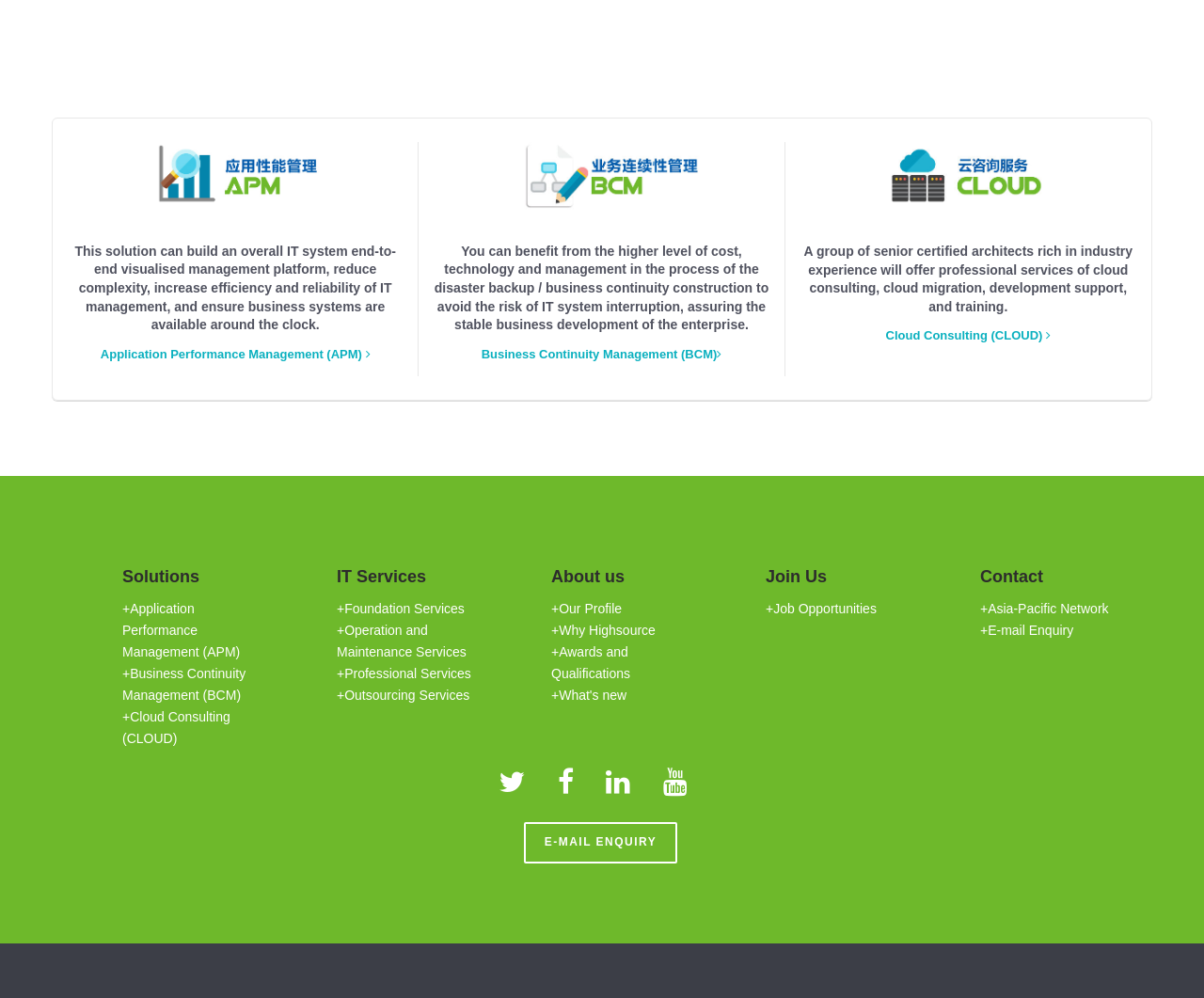Using the provided element description, identify the bounding box coordinates as (top-left x, top-left y, bottom-right x, bottom-right y). Ensure all values are between 0 and 1. Description: title="HighSource on youtube (new tab)"

[0.546, 0.772, 0.579, 0.798]